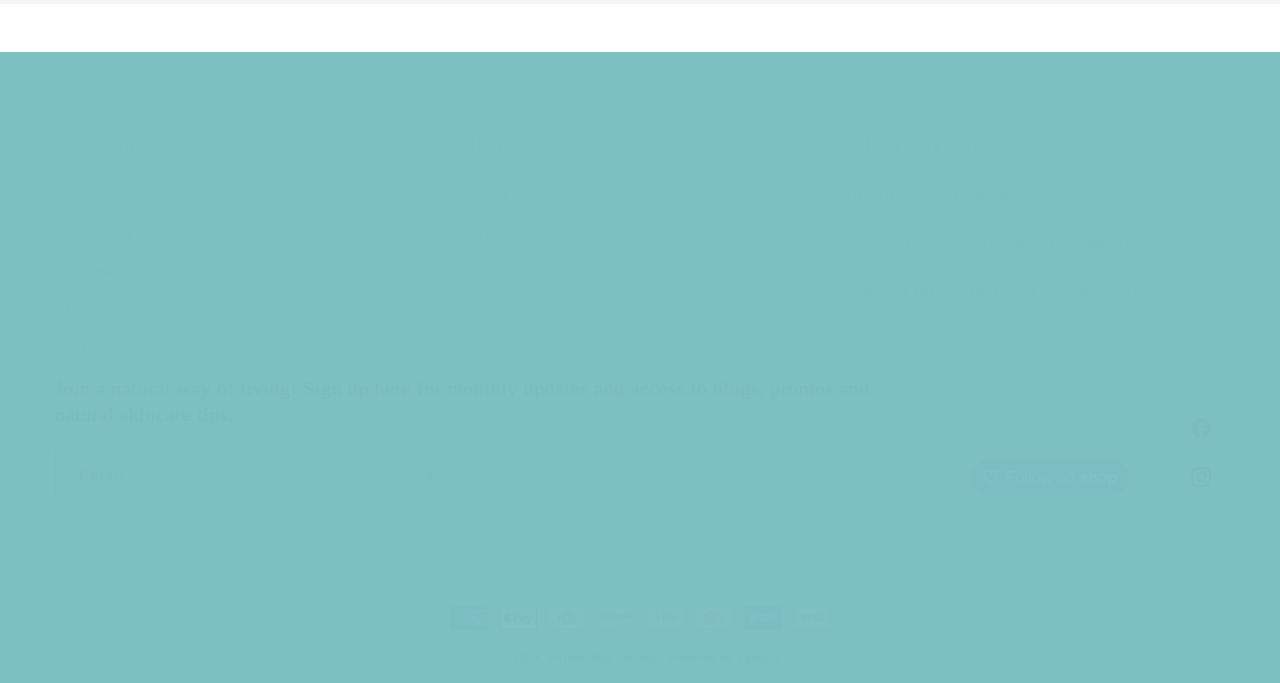Reply to the question with a single word or phrase:
What is the location of the company?

Rideau Lakes, Canada